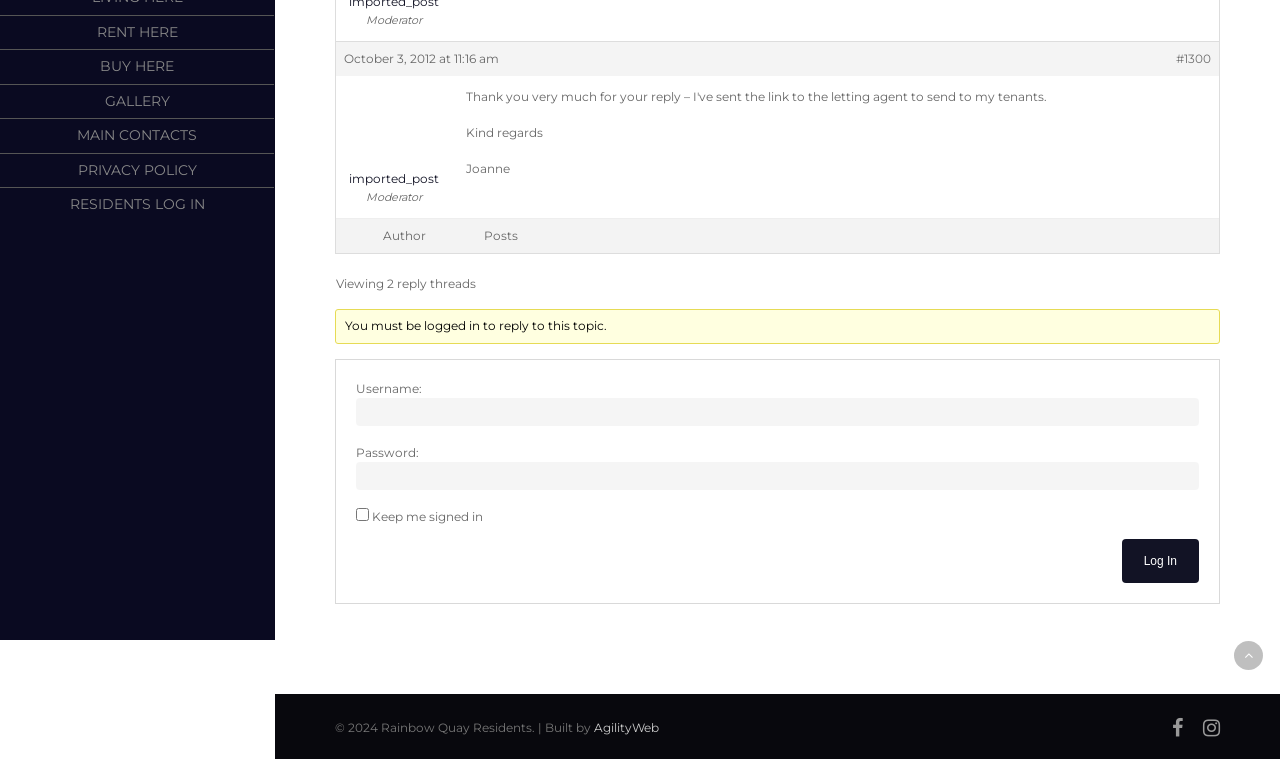Locate the UI element described as follows: "AgilityWeb". Return the bounding box coordinates as four float numbers between 0 and 1 in the order [left, top, right, bottom].

[0.464, 0.948, 0.515, 0.968]